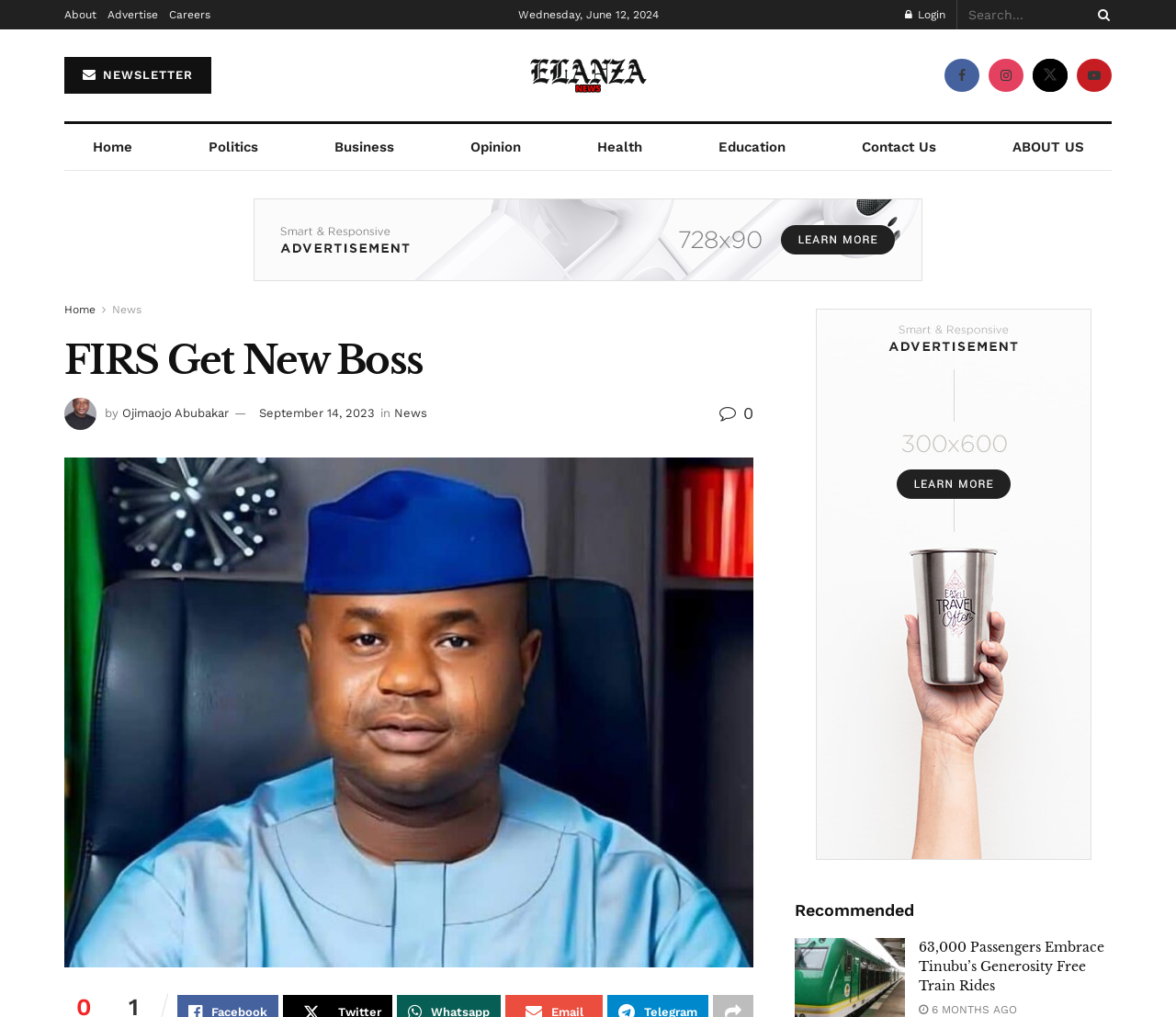Use a single word or phrase to respond to the question:
What is the topic of the recommended news article?

63,000 Passengers Embrace Tinubu’s Generosity Free Train Rides